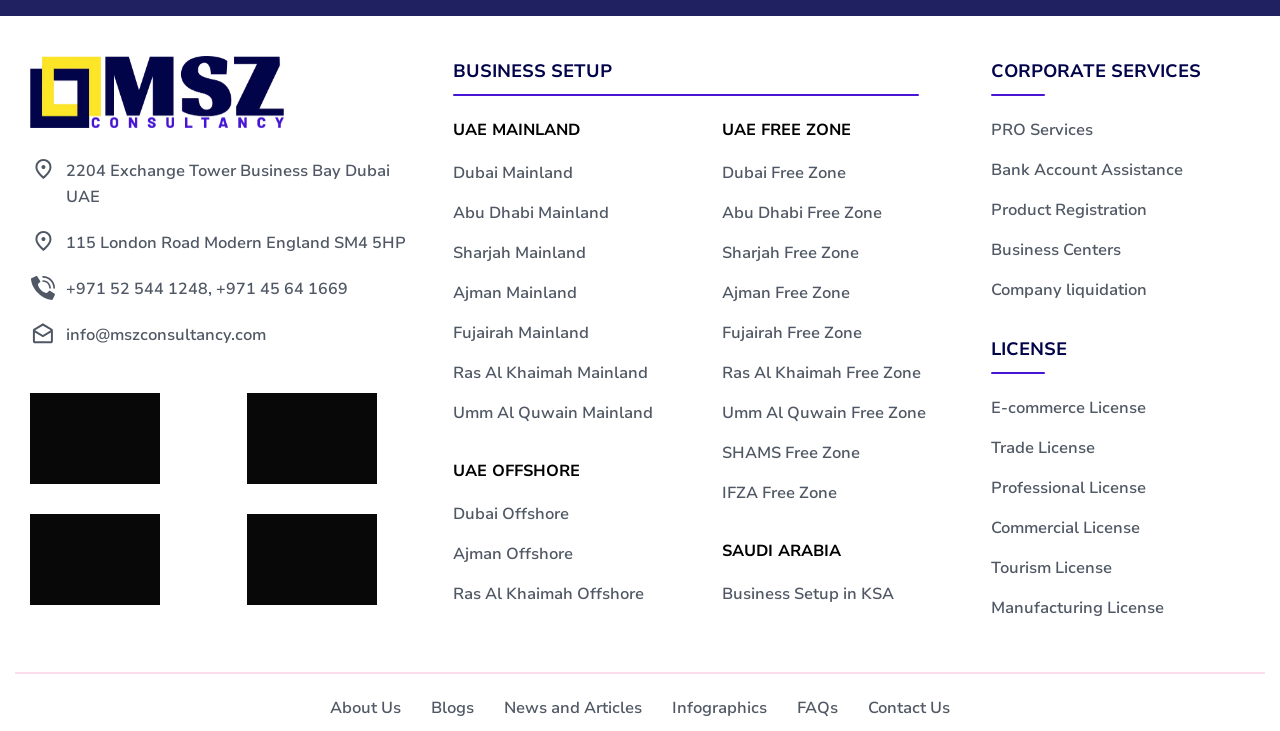Respond with a single word or short phrase to the following question: 
How many free zones are listed in the UAE?

9